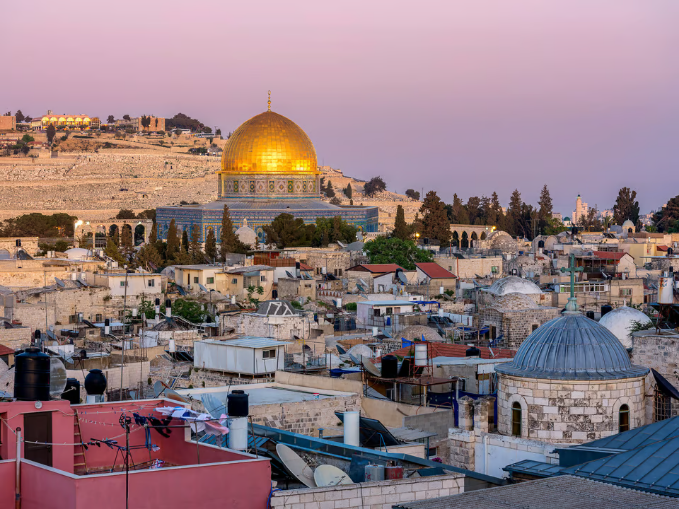Illustrate the image with a detailed caption.

This stunning image captures a panoramic view of Jerusalem's skyline at dusk, prominently featuring the iconic golden dome of the Al-Aqsa Mosque. The mosque stands majestically against a pastel sky, reflecting the soft hues of twilight. In the foreground, a sea of rooftops, characterized by a mix of architectural styles—flat roofs, dome-shaped structures, and varied colors—highlights the densely packed neighborhoods of the city. The lush greenery surrounding the mosque contrasts beautifully with the urban landscape, while the distant hills provide a backdrop that enhances the depth of the scene. Taken with the Fuji GFX 50S camera using the GF120mmF4 R LM OIS WR Macro lens, the image showcases remarkable detail and clarity, emphasizing the historical and cultural significance of this sacred site.